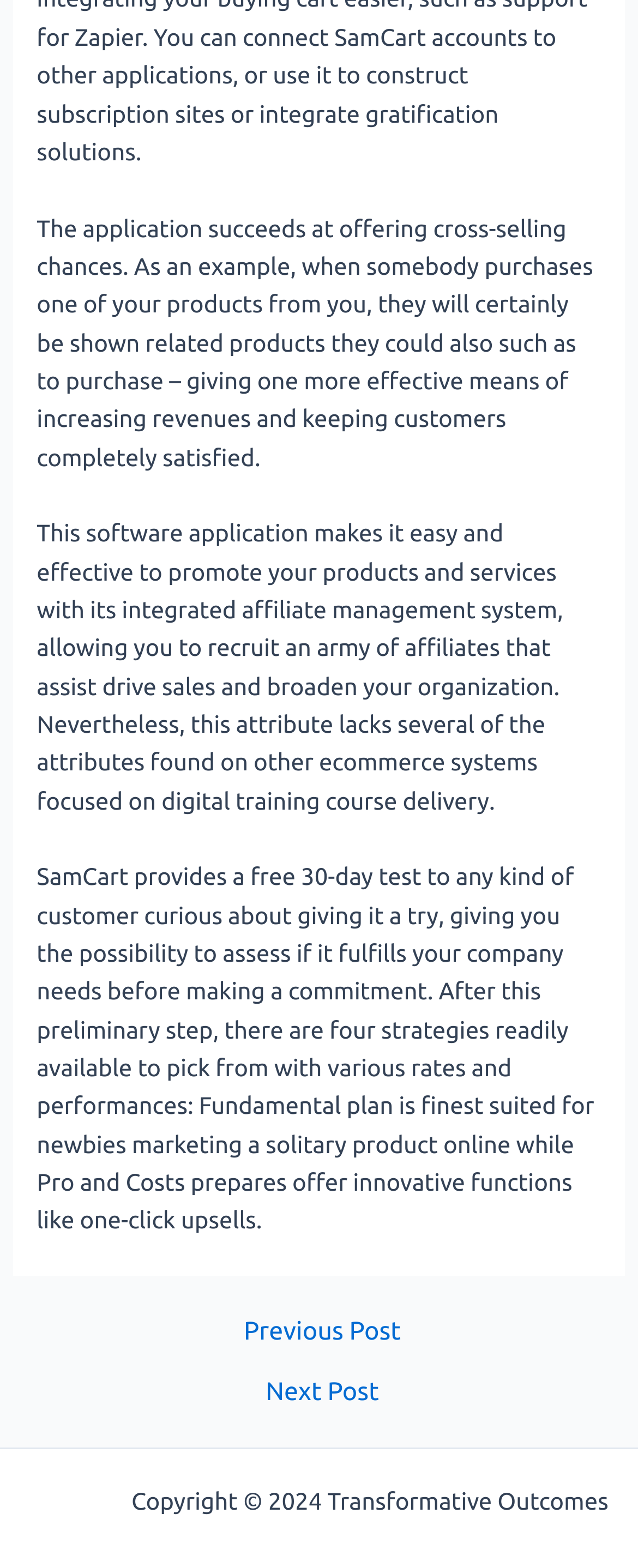What is the main topic of this webpage? Analyze the screenshot and reply with just one word or a short phrase.

SamCart